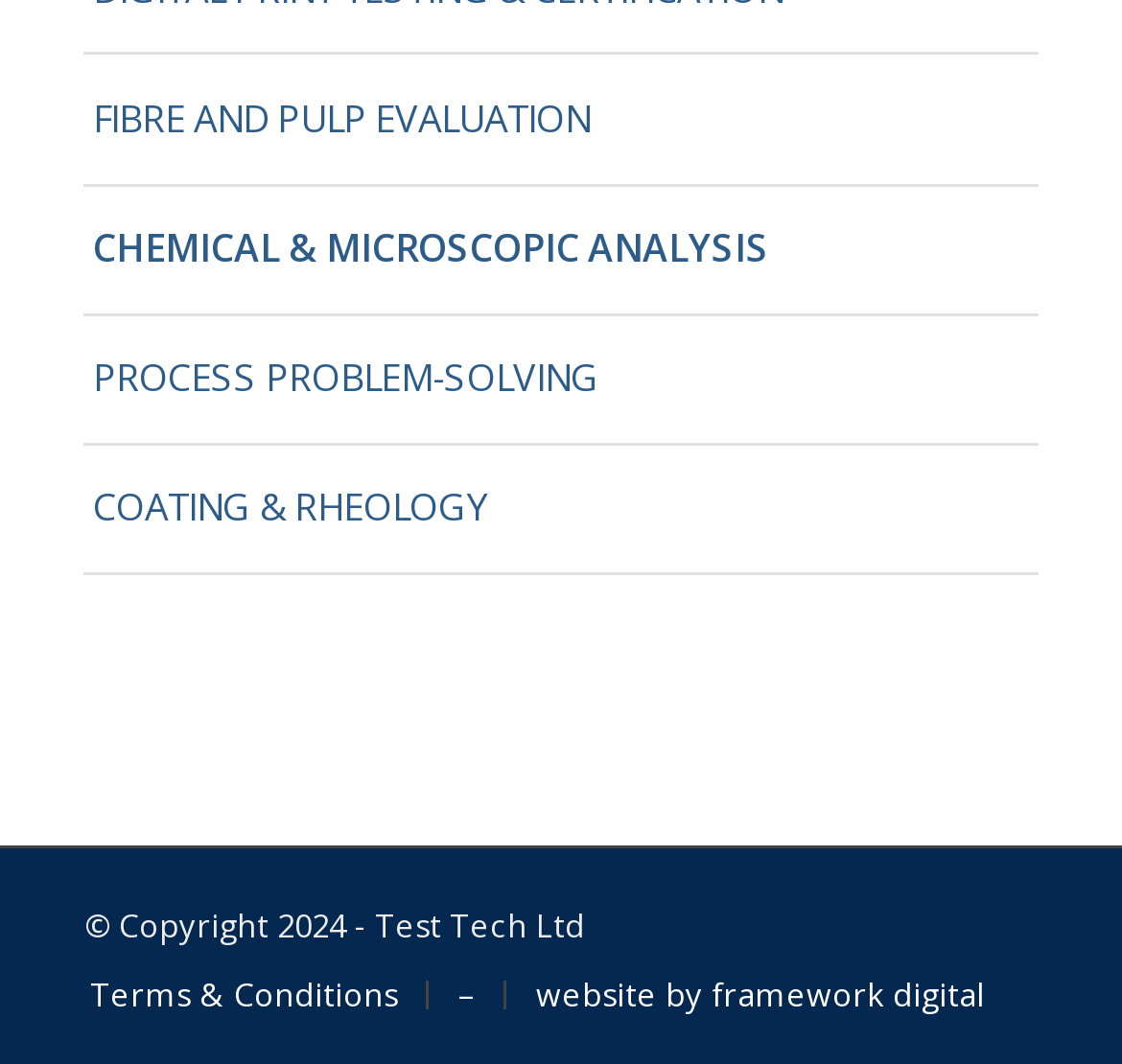Based on what you see in the screenshot, provide a thorough answer to this question: What are the four main services offered?

By analyzing the links on the webpage, I found four main services offered, which are Fibre and Pulp Evaluation, Chemical & Microscopic Analysis, Process Problem-Solving, and Coating & Rheology.